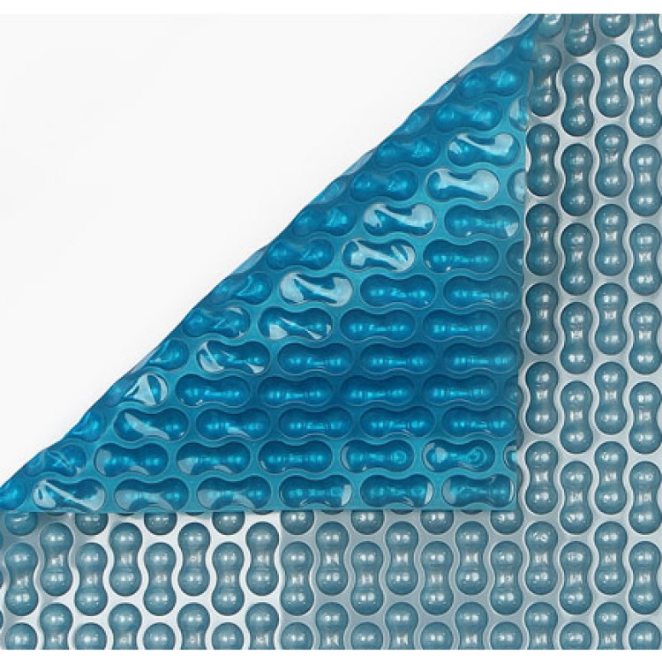What is the purpose of the silver underside of the solar cover?
Provide a well-explained and detailed answer to the question.

The question asks about the purpose of the silver underside of the solar cover. According to the caption, the silver underside is intended to maximize heating efficiency by trapping sunlight, which is an important function of the solar cover.